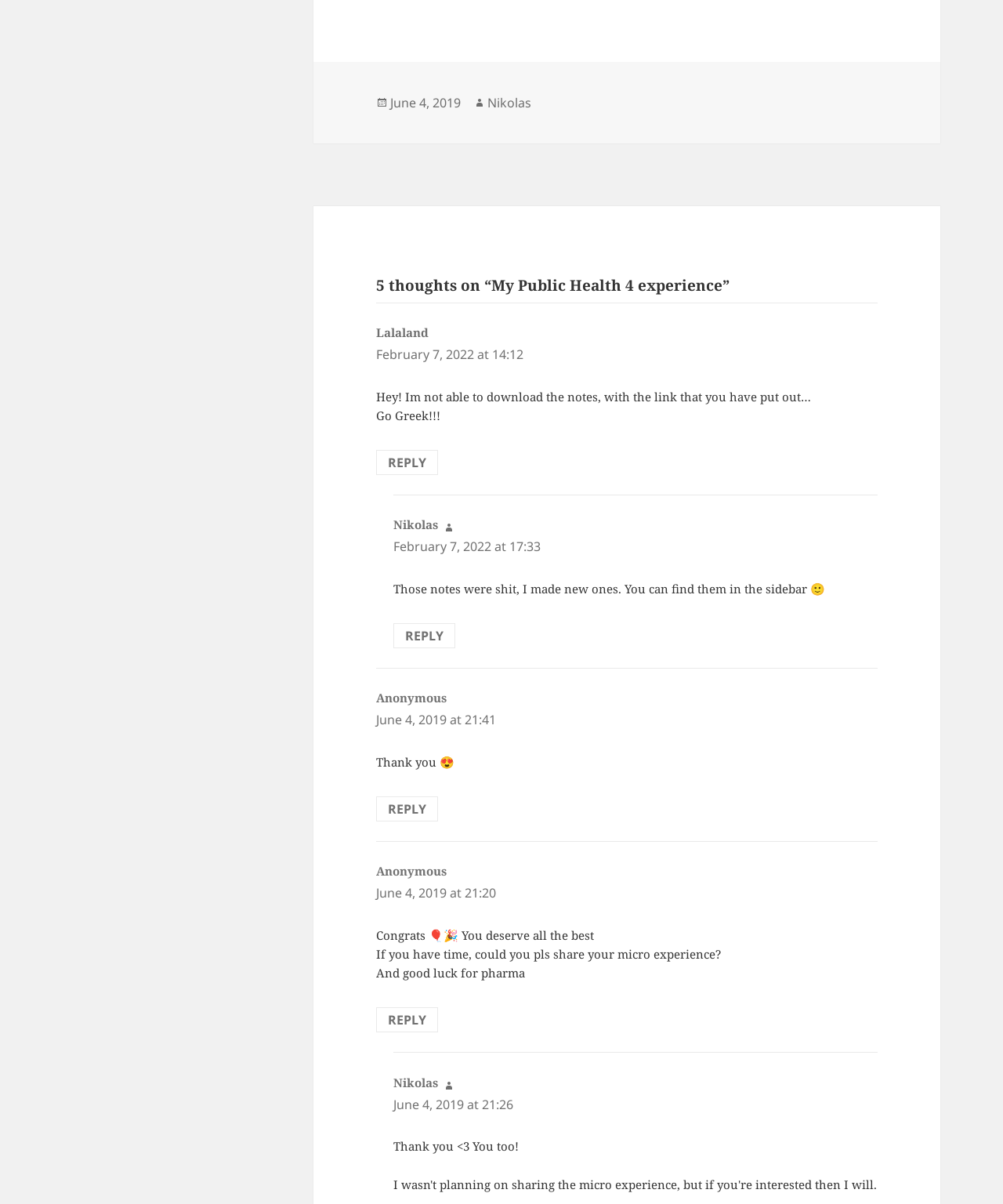Kindly provide the bounding box coordinates of the section you need to click on to fulfill the given instruction: "Reply to Nikolas".

[0.392, 0.517, 0.454, 0.538]